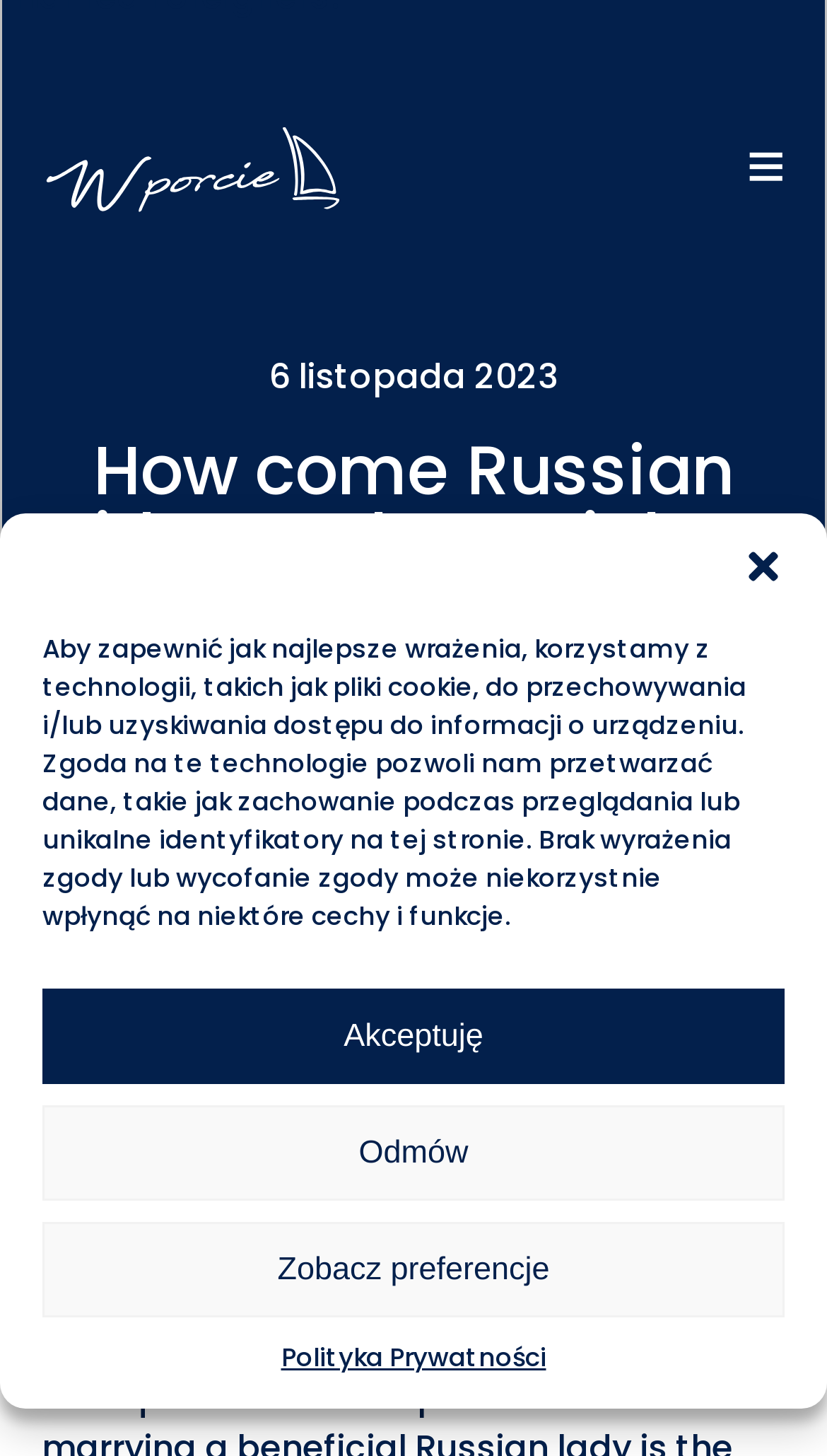Respond to the question below with a single word or phrase:
What is the link 'Home' pointing to?

The homepage